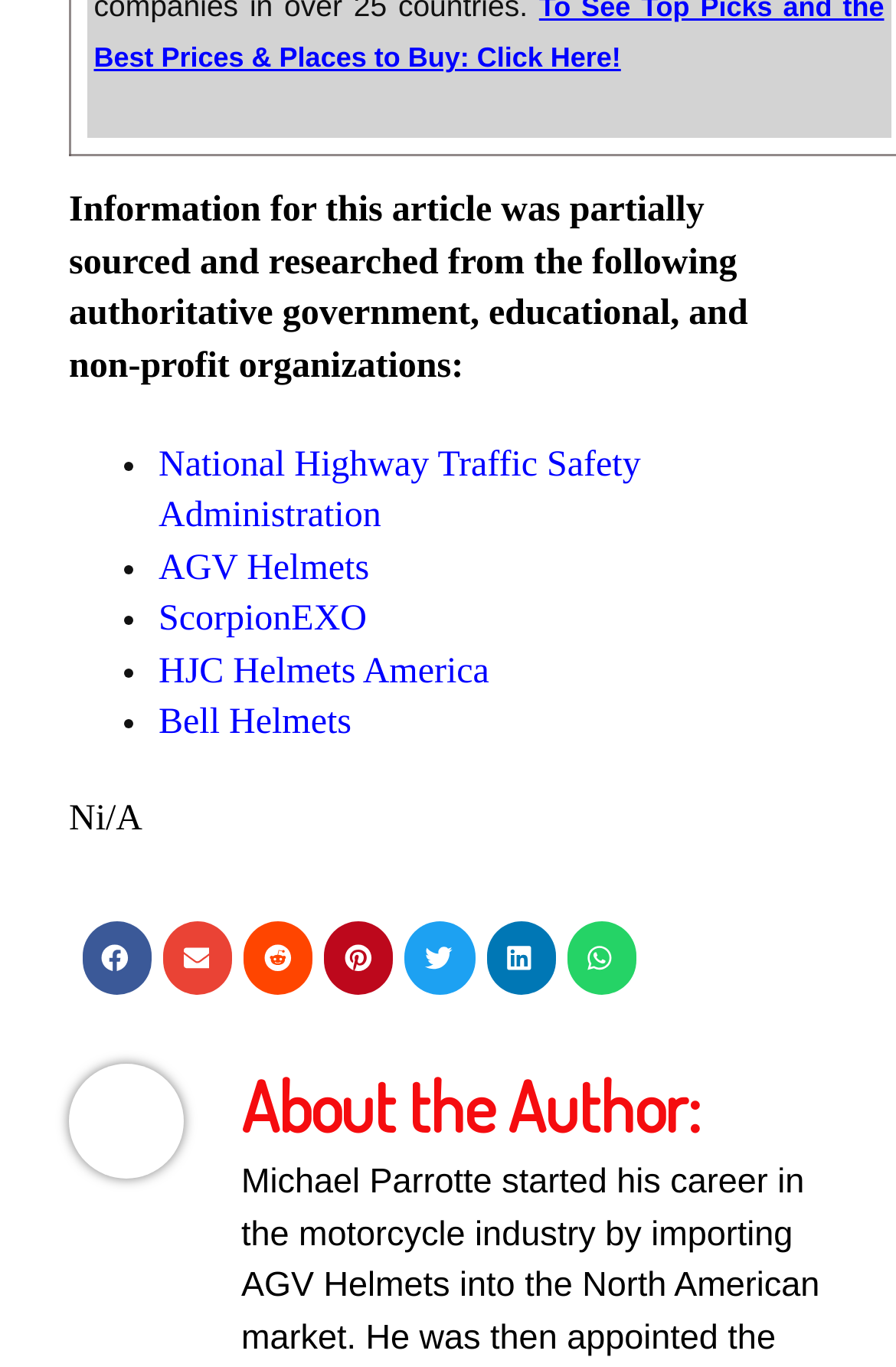What is the title of the section below the article?
Could you please answer the question thoroughly and with as much detail as possible?

The section below the article is titled 'About the Author', which likely provides information about the person who wrote the article.